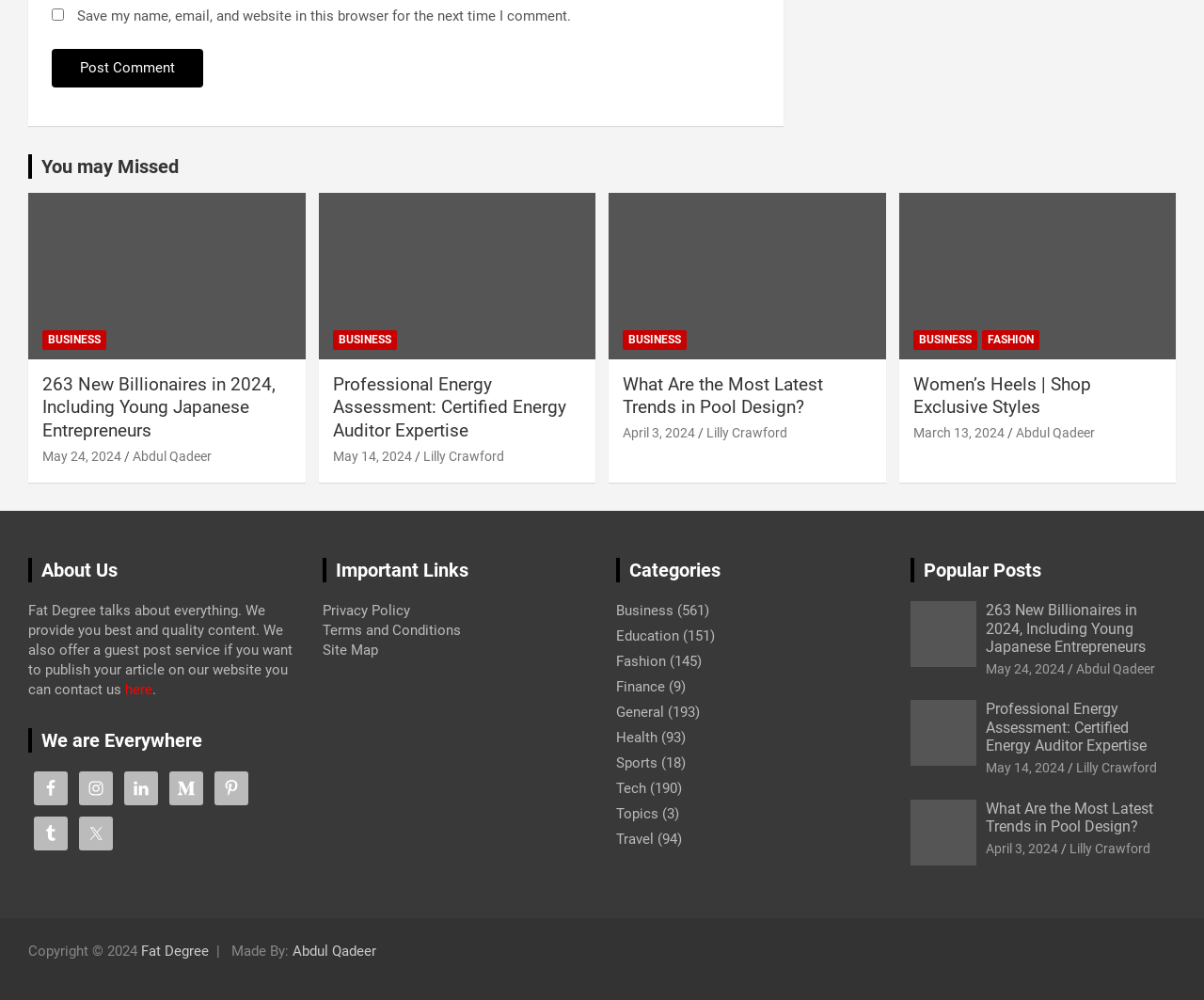Find the bounding box coordinates of the element's region that should be clicked in order to follow the given instruction: "Explore the Business category". The coordinates should consist of four float numbers between 0 and 1, i.e., [left, top, right, bottom].

[0.512, 0.602, 0.559, 0.619]